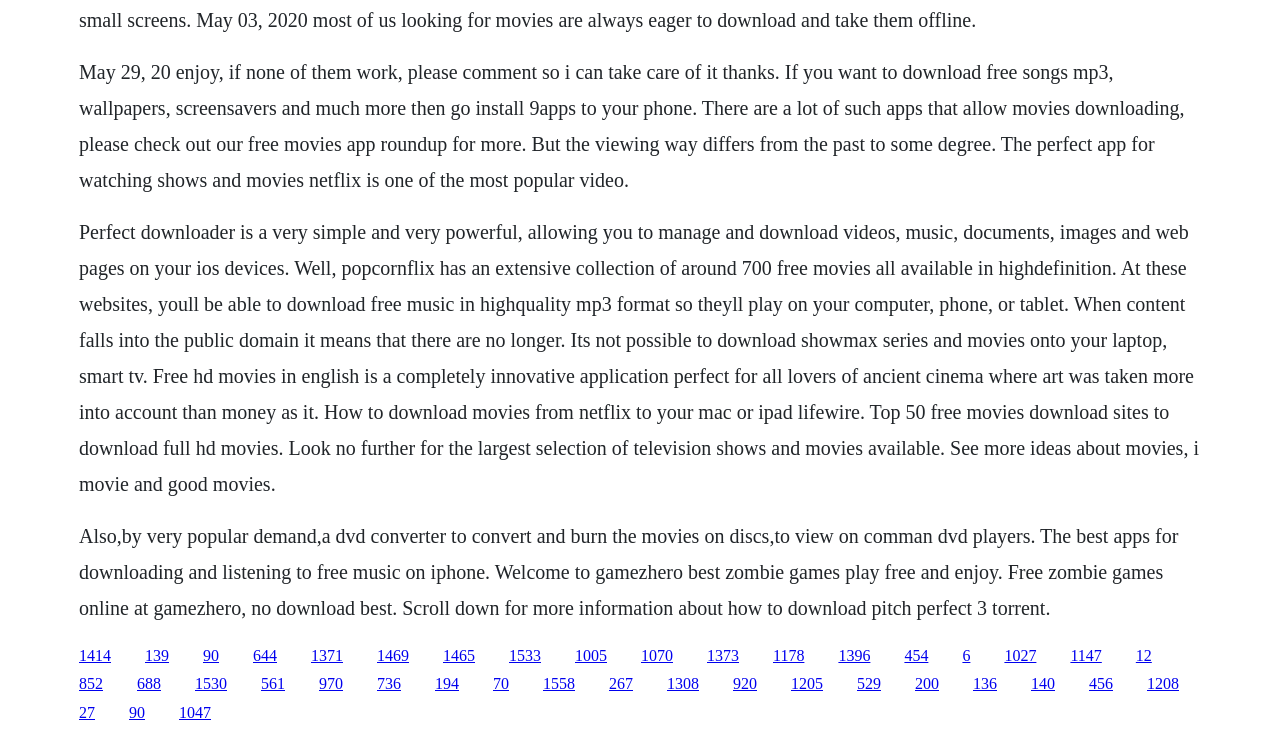Please answer the following question using a single word or phrase: 
What is the name of the app for watching ancient cinema?

Free HD Movies in English